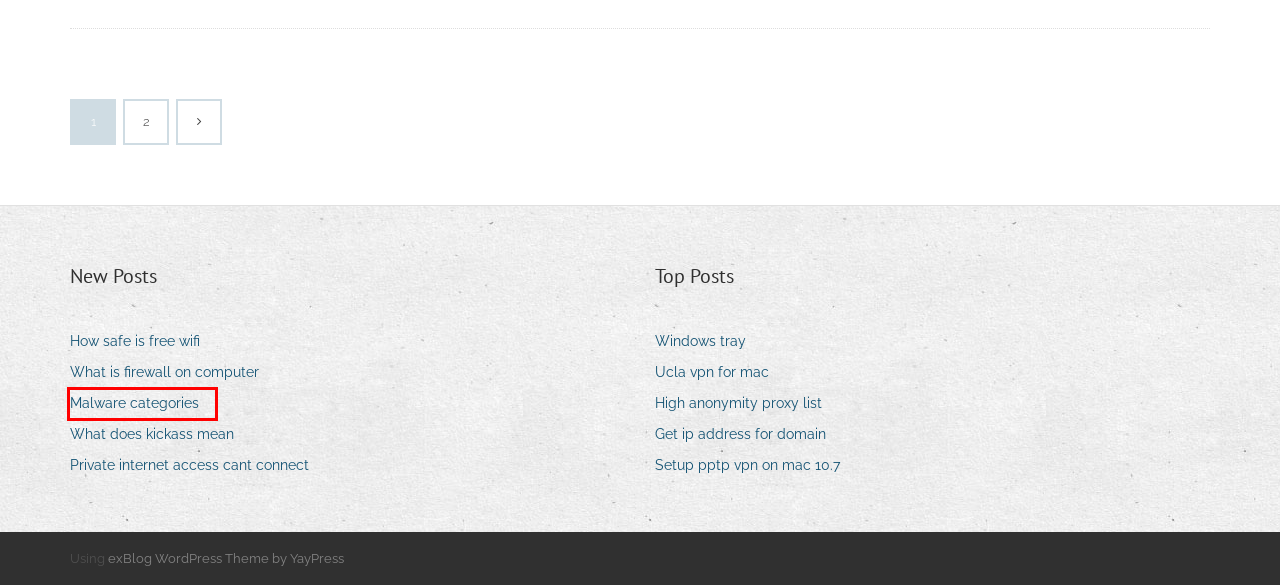Look at the screenshot of a webpage that includes a red bounding box around a UI element. Select the most appropriate webpage description that matches the page seen after clicking the highlighted element. Here are the candidates:
A. Malware categories joipr
B. What is firewall on computer tgaar
C. Tax rate gambling winnings federal rgrgb
D. Private internet access cant connect nsaga
E. What does kickass mean ncftm
F. How safe is free wifi zrtbx
G. Le regole del poker italiano ovusa
H. Hossler80248 - fastvpnexdv.netlify.app

A